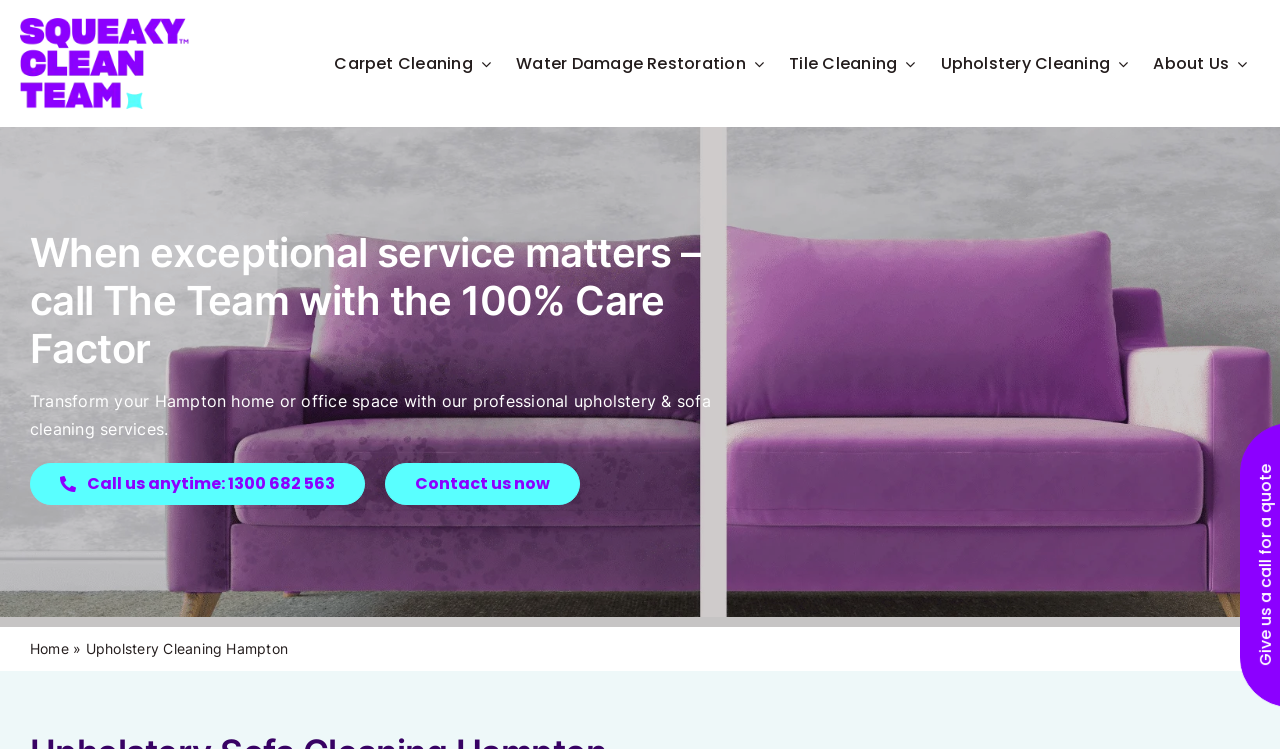Explain the contents of the webpage comprehensively.

The webpage is about Hampton's expert upholstery cleaning services. At the top left corner, there is a logo with the text "The Squeaky Clean Team" next to it. Below the logo, there is a main navigation menu that spans almost the entire width of the page, containing links to different services such as carpet cleaning, water damage restoration, tile cleaning, upholstery cleaning, and about us.

Below the navigation menu, there is a prominent heading that reads "When exceptional service matters – call The Team with the 100% Care Factor". Underneath the heading, there is a paragraph of text that describes the professional upholstery and sofa cleaning services offered by the company.

To the right of the paragraph, there are two links: "Call us anytime: 1300 682 563" and "Contact us now". These links are positioned vertically, with the phone number link above the "Contact us now" link.

At the bottom of the page, there is a breadcrumb navigation menu that shows the current page's location within the website's hierarchy. The breadcrumb menu starts with a "Home" link, followed by a separator, and then the current page's title "Upholstery Cleaning Hampton".